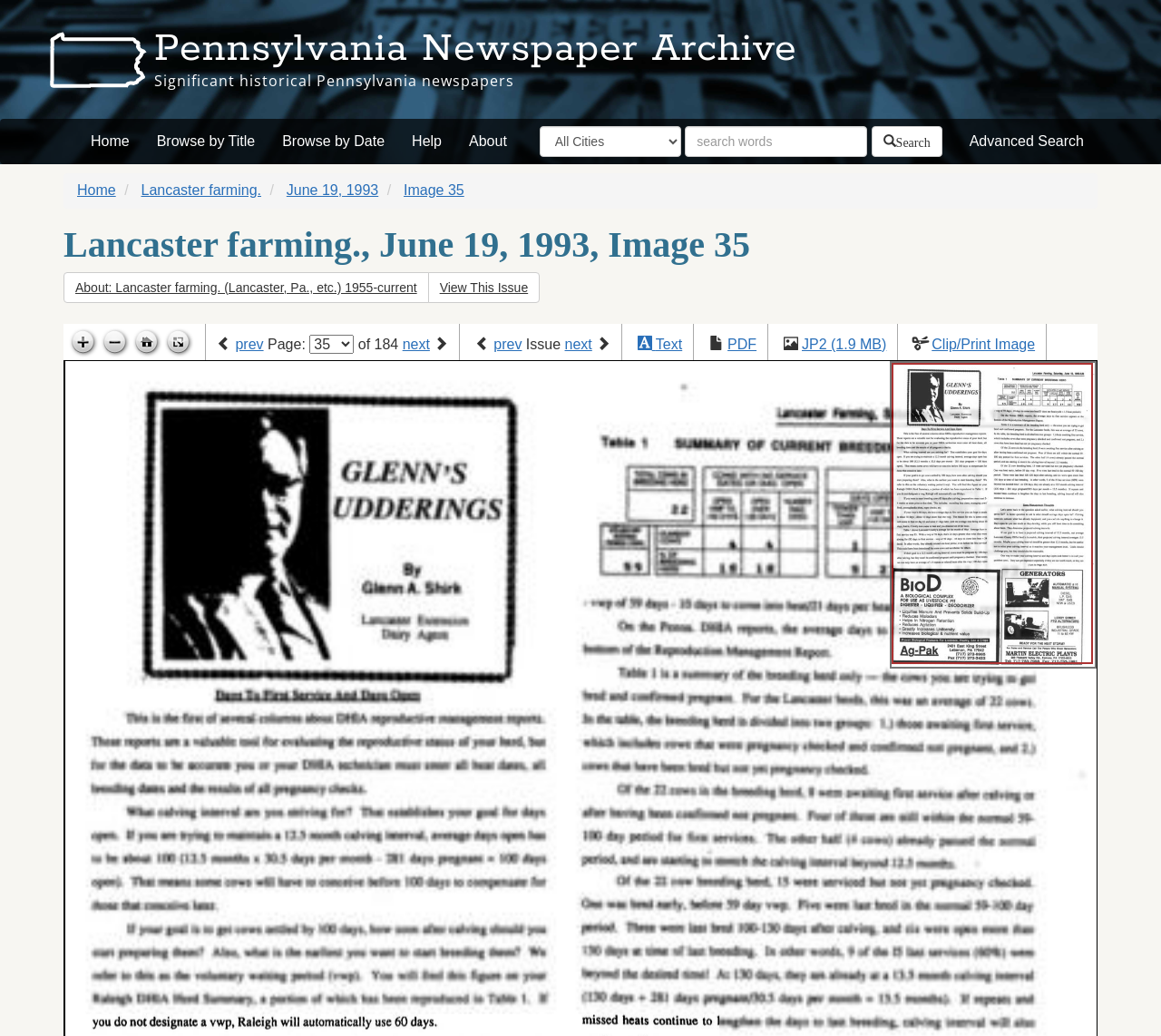Respond to the question below with a single word or phrase: How many pages are in this issue?

184